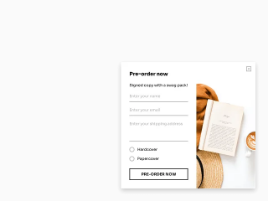Convey a rich and detailed description of the image.

The image showcases a visually appealing pop-up pre-order form designed for a website. It features a clean and modern layout with a light background, drawing attention to its key elements. At the top of the form, the title "Pre-order now" is prominently displayed, inviting users to engage. Below the title, there are fields prompting users to enter essential information: their name, email address, and shipping preferences.

To enhance usability, the form includes selectable options for the type of pre-order, labeled "Hazelwood" and "Peppercorn," accompanied by radio buttons for user selection. A bold call-to-action button labeled "PRE-ORDER NOW" encourages immediate interaction. The overall design is complemented by decorative elements, such as a stylish straw hat and a partially open book, creating a warm, inviting atmosphere that suggests relaxation and enjoyment in anticipation of the pre-ordered item.